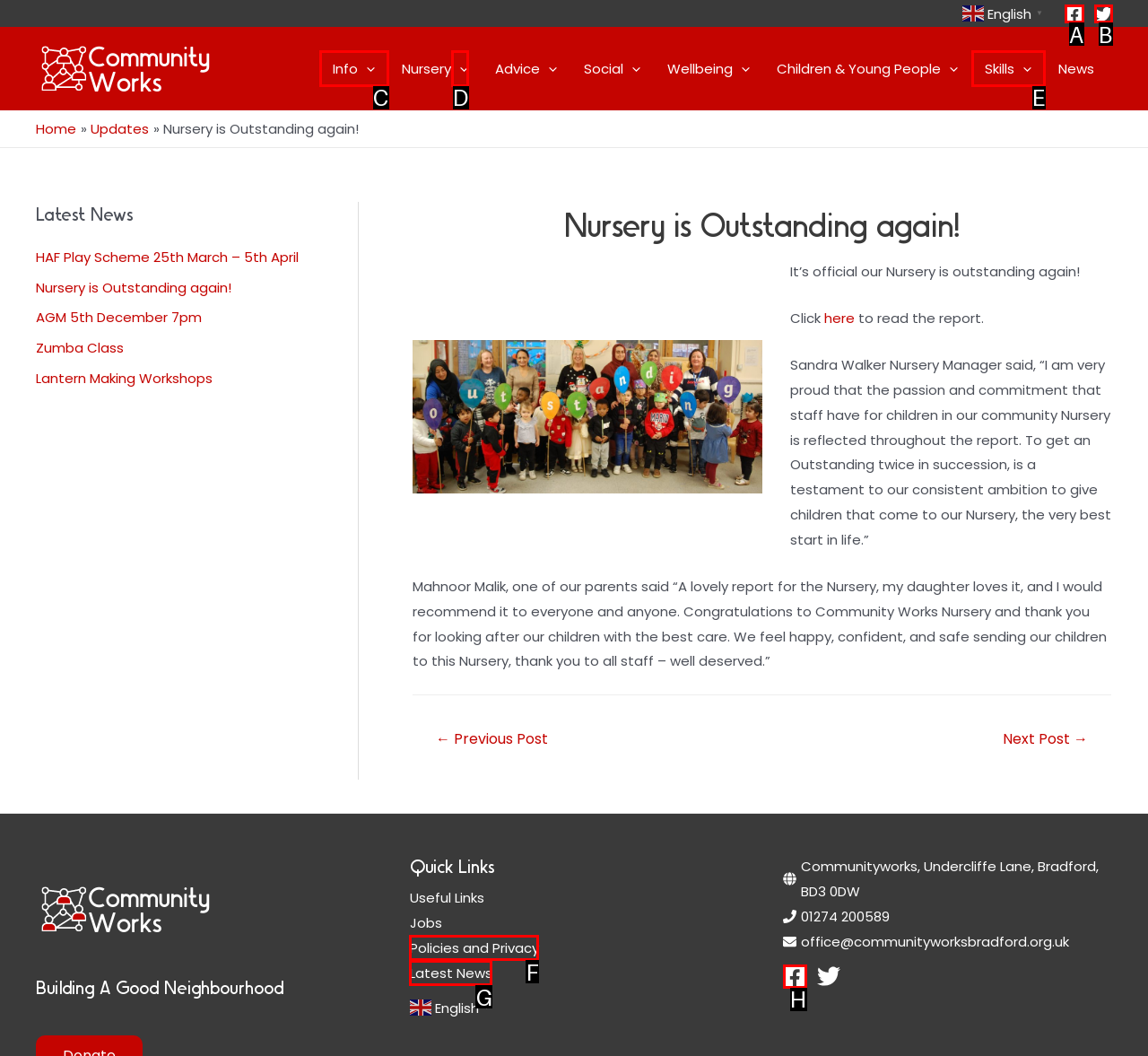Point out the correct UI element to click to carry out this instruction: Click 'How to Find Oceanfront Lodging in Cape May?'
Answer with the letter of the chosen option from the provided choices directly.

None